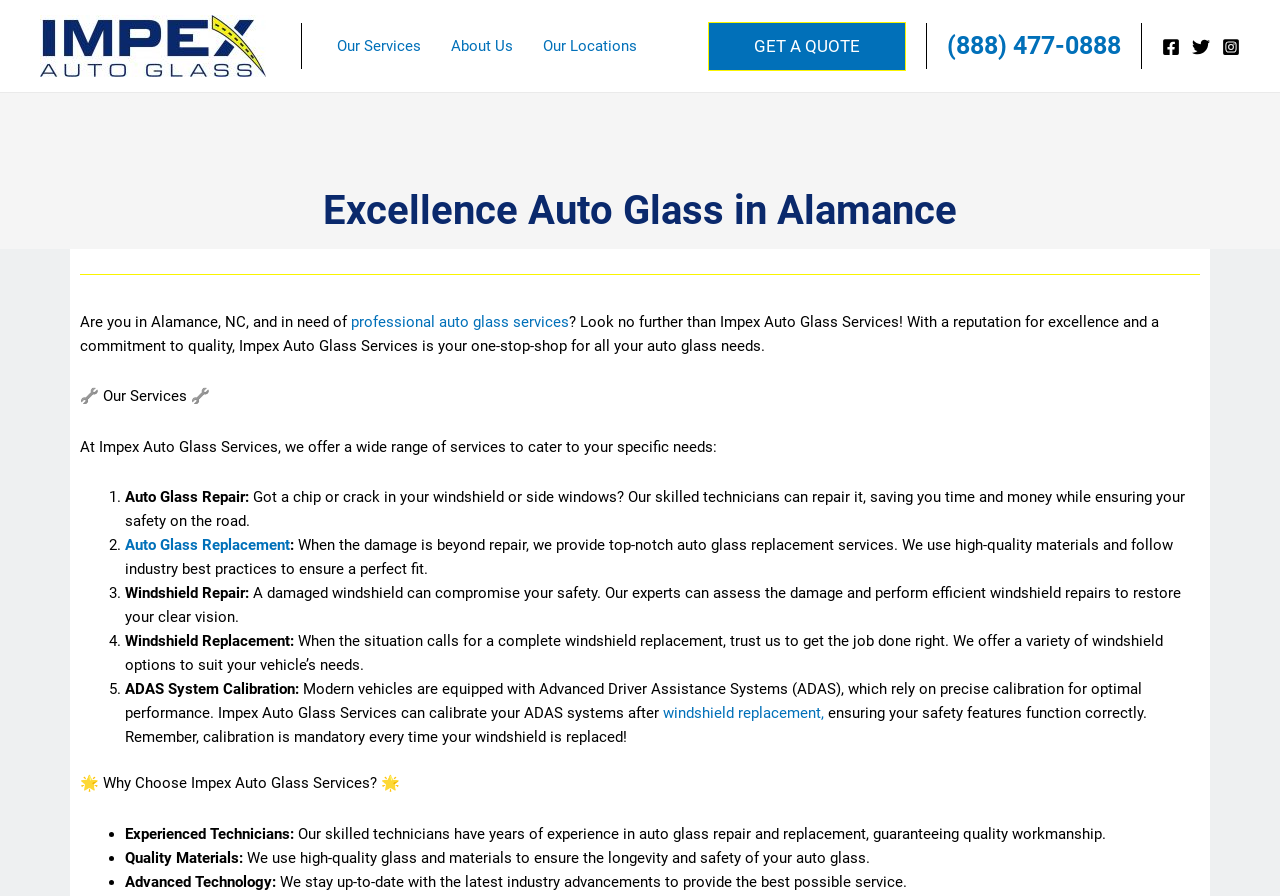Locate the bounding box coordinates of the element's region that should be clicked to carry out the following instruction: "Visit the Facebook page". The coordinates need to be four float numbers between 0 and 1, i.e., [left, top, right, bottom].

[0.908, 0.042, 0.922, 0.063]